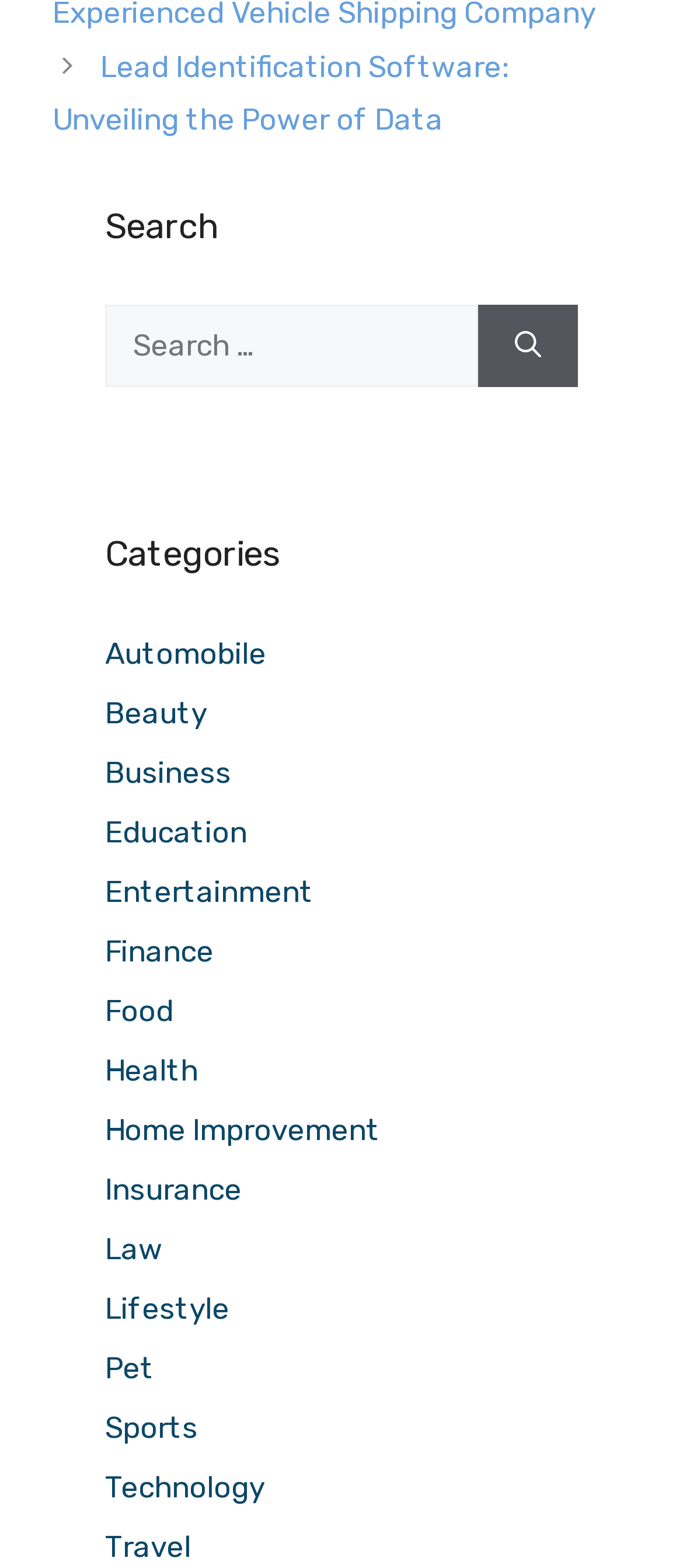From the webpage screenshot, predict the bounding box coordinates (top-left x, top-left y, bottom-right x, bottom-right y) for the UI element described here: Home Improvement

[0.154, 0.71, 0.556, 0.732]